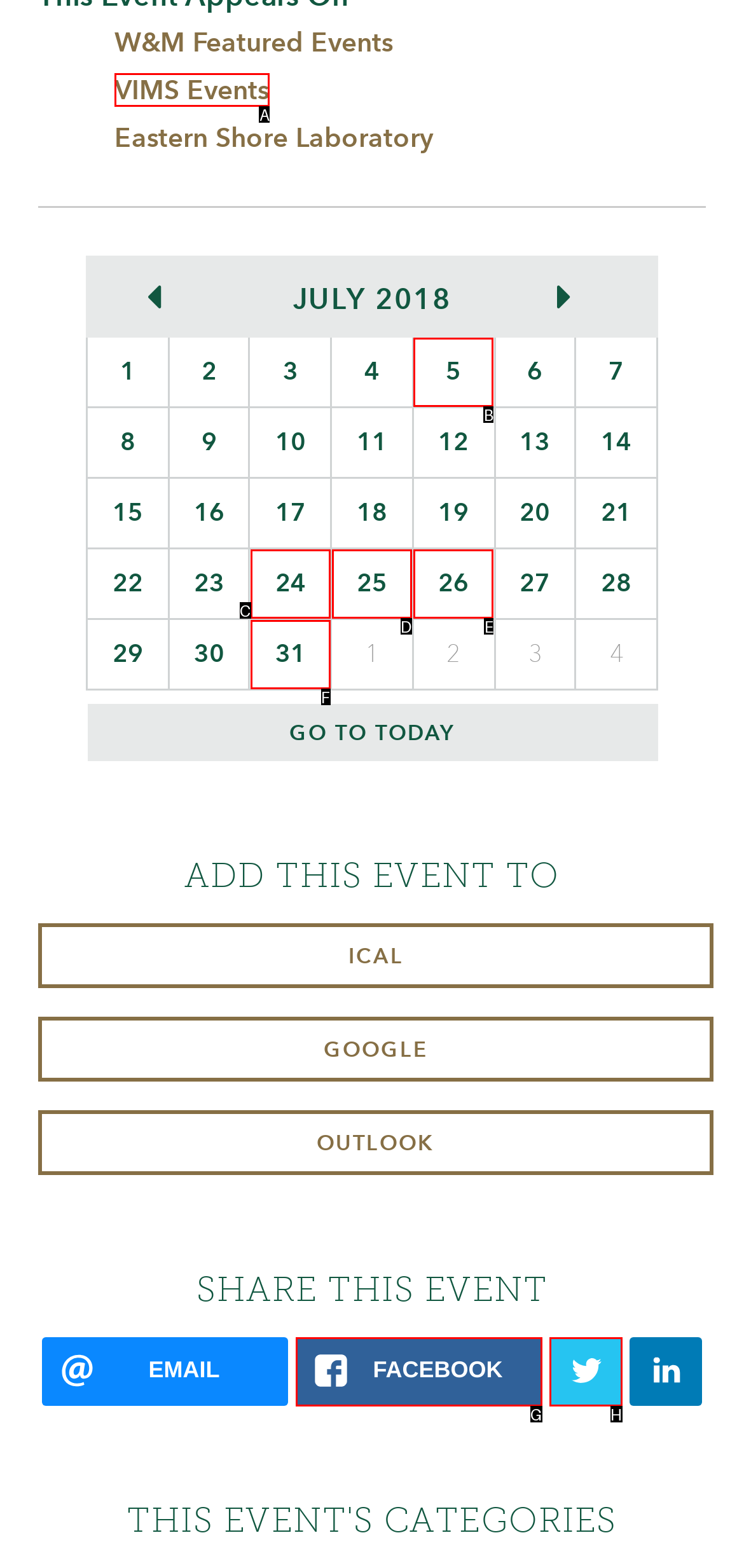Choose the UI element you need to click to carry out the task: View VIMS Events.
Respond with the corresponding option's letter.

A